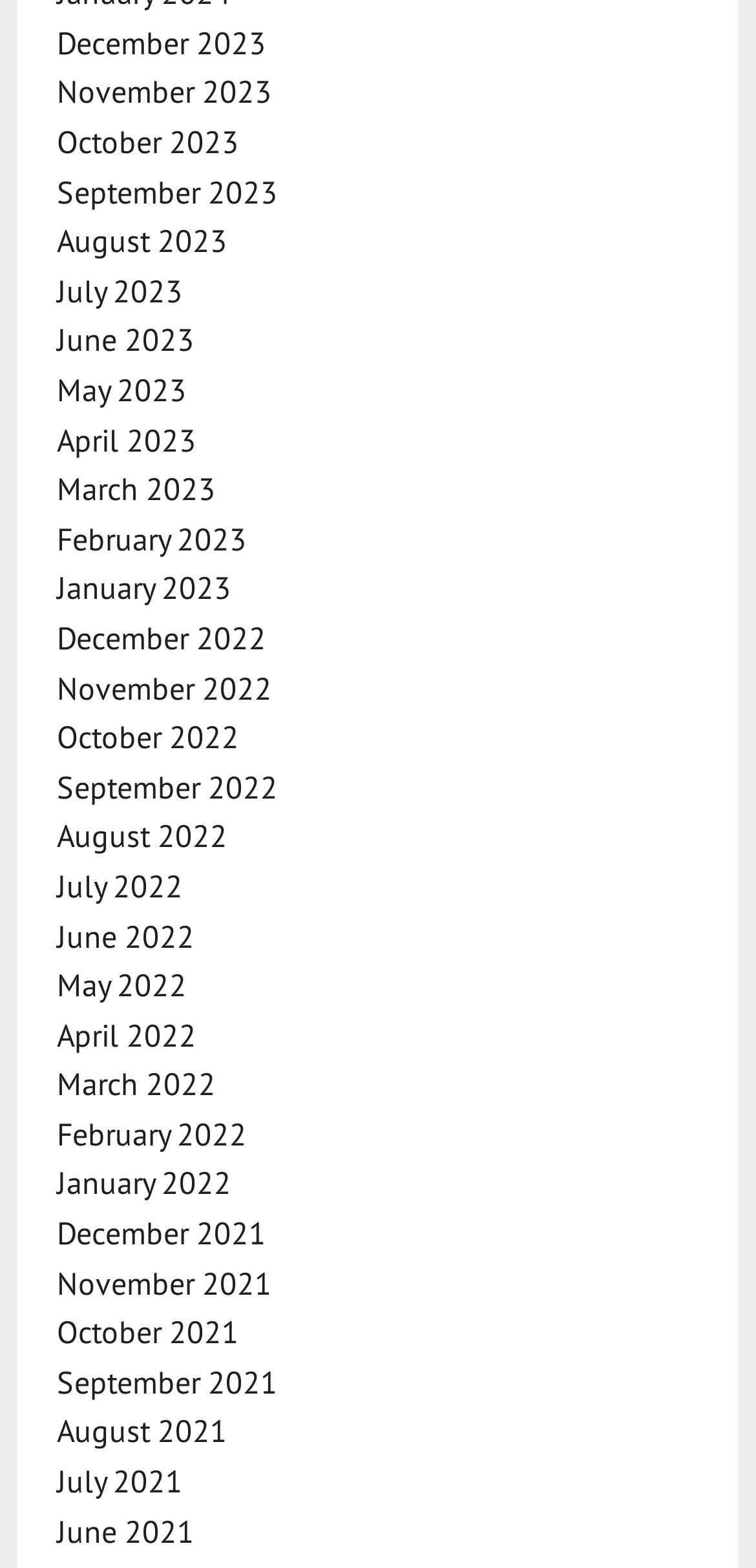Extract the bounding box coordinates of the UI element described: "June 2023". Provide the coordinates in the format [left, top, right, bottom] with values ranging from 0 to 1.

[0.075, 0.204, 0.257, 0.229]